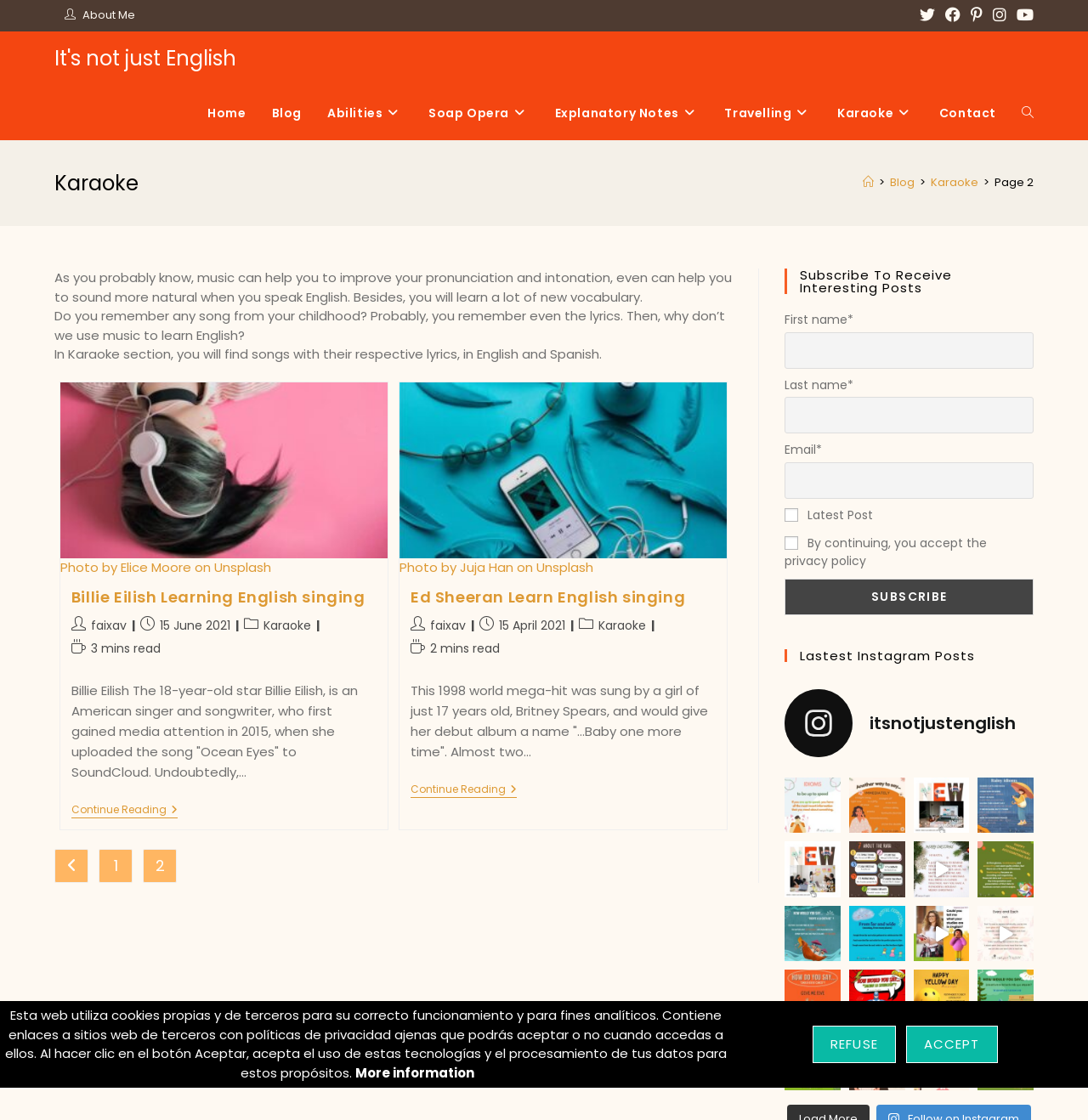Please give a succinct answer to the question in one word or phrase:
How many pages of articles are there?

At least 2